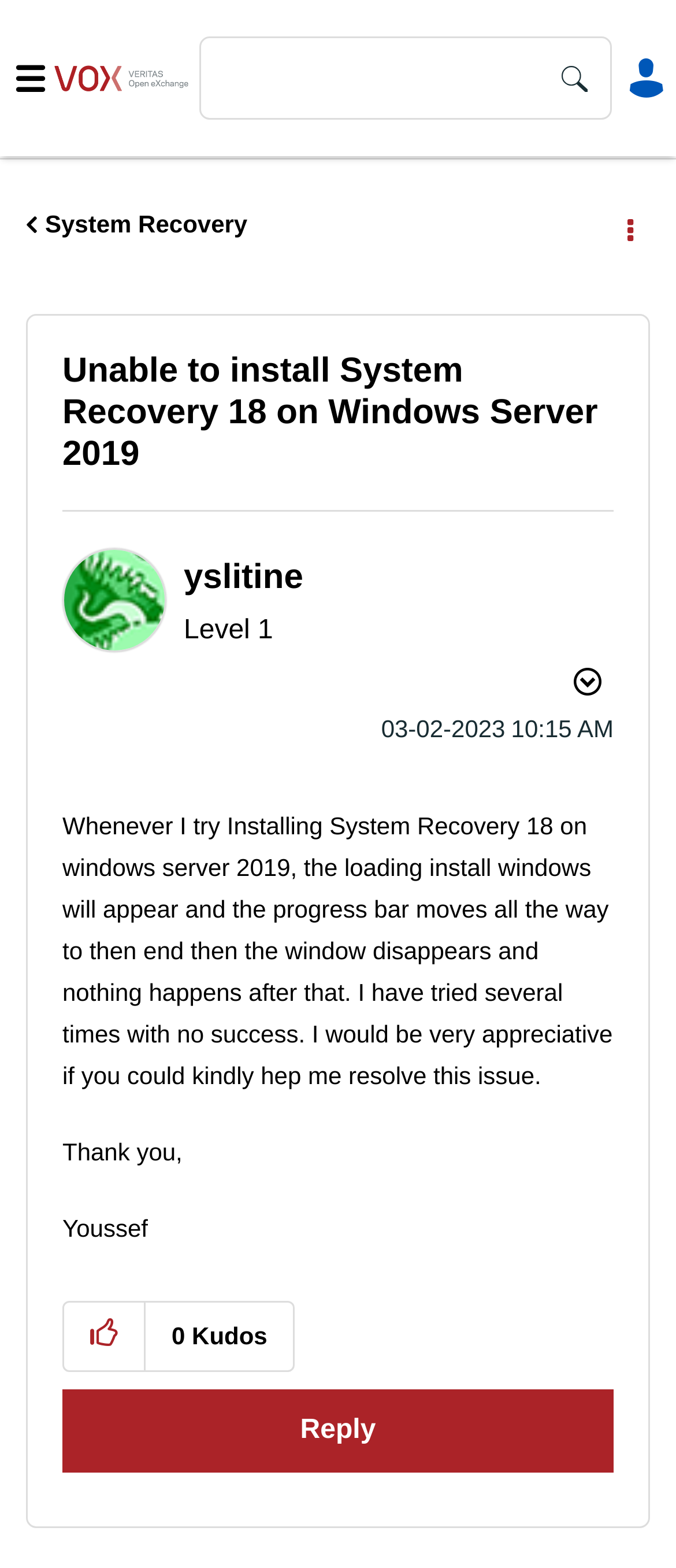Please determine the bounding box coordinates for the UI element described here. Use the format (top-left x, top-left y, bottom-right x, bottom-right y) with values bounded between 0 and 1: Options

[0.895, 0.136, 0.962, 0.152]